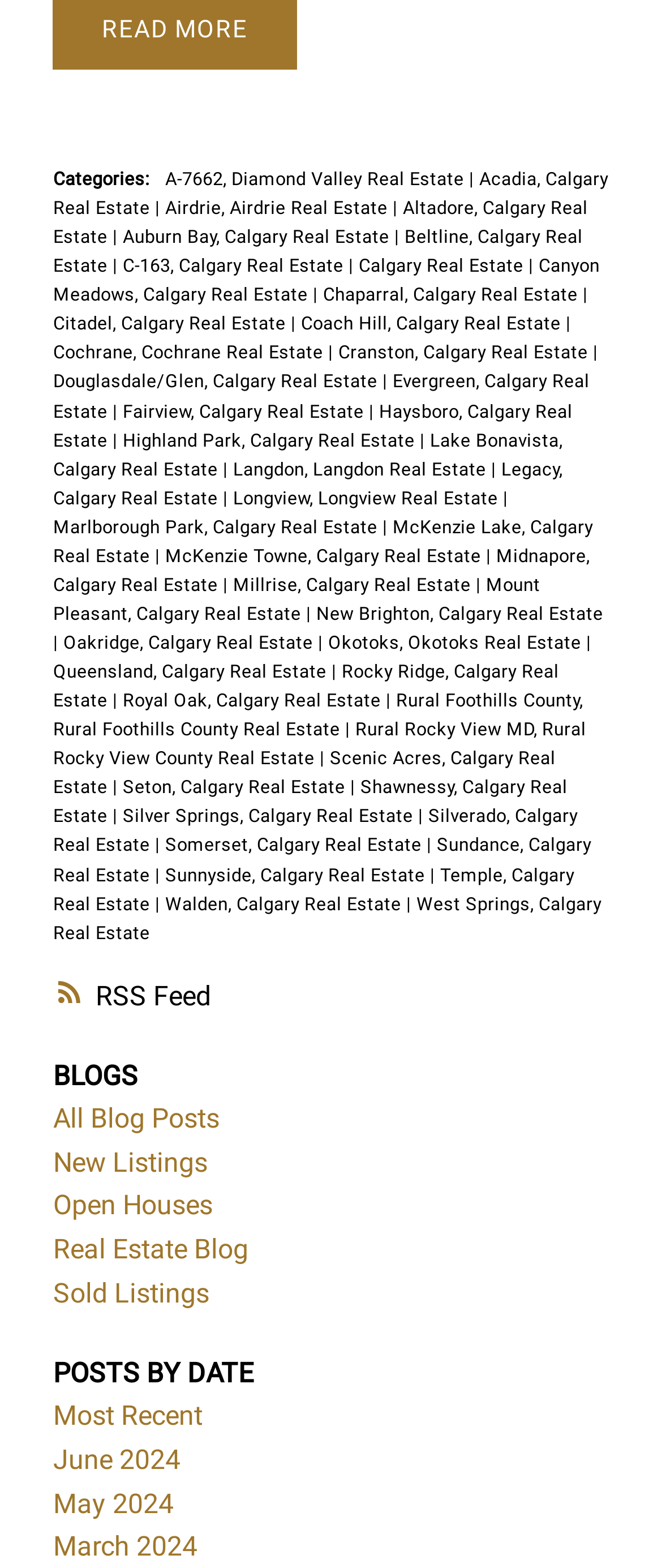Determine the bounding box coordinates of the clickable region to carry out the instruction: "Browse 'Most Recent' posts".

[0.08, 0.893, 0.306, 0.913]